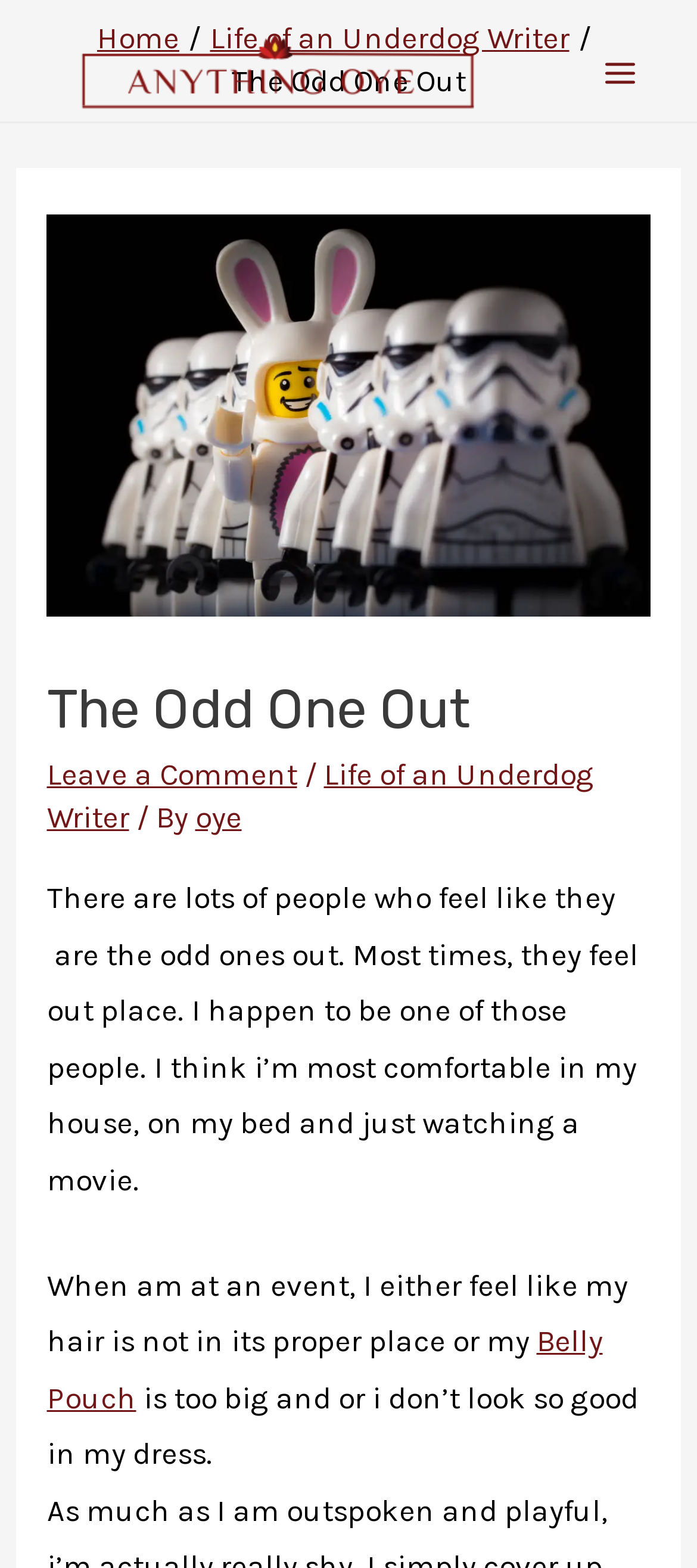How many links are there in the breadcrumbs navigation?
Please provide a detailed answer to the question.

The breadcrumbs navigation section has two links, 'Home' and 'Life of an Underdog Writer', which can be found by examining the navigation section of the webpage.